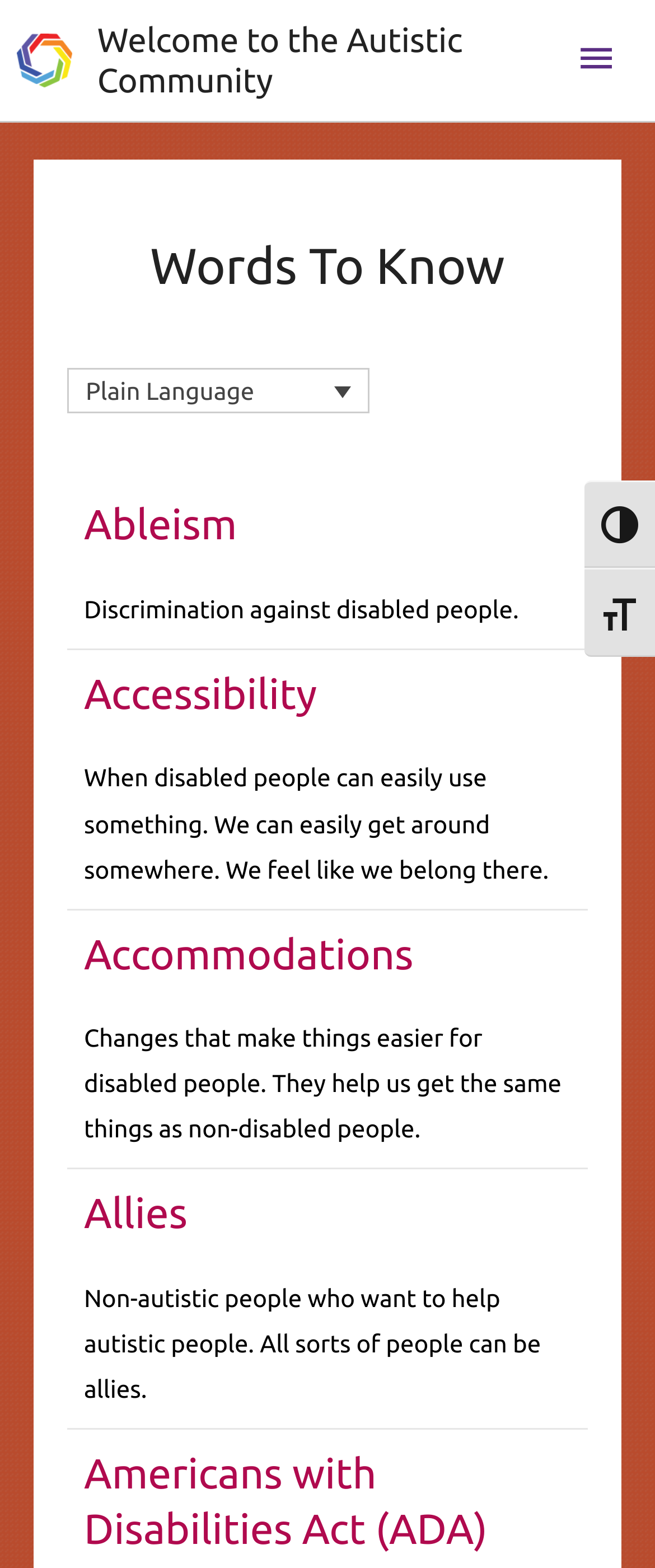How many links are under the heading 'Ableism'?
Based on the image, answer the question with as much detail as possible.

I found the heading 'Ableism' on the webpage and looked for links under it. I found one link with the text 'Ableism'.